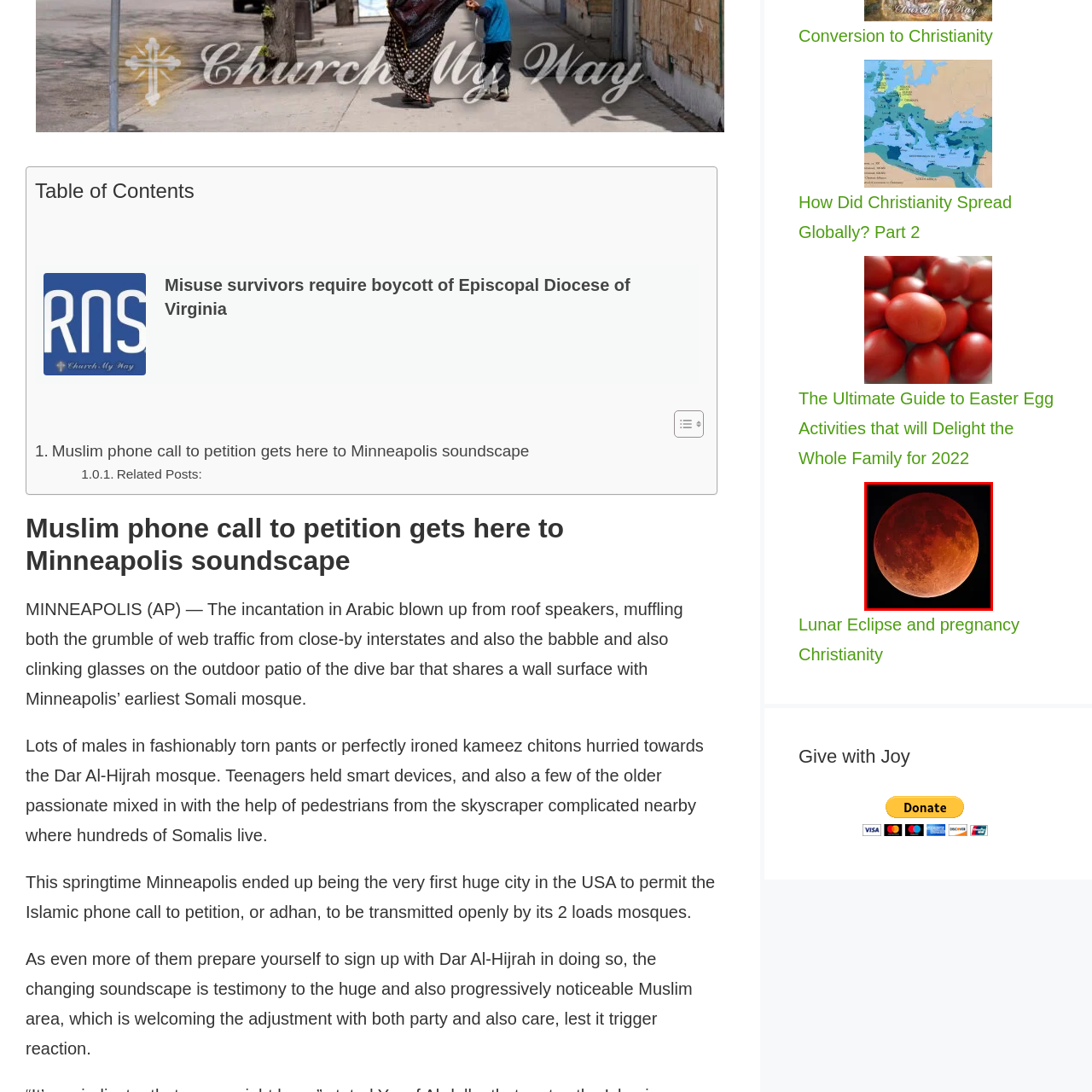View the section of the image outlined in red, What is the reason for the moon's reddish appearance? Provide your response in a single word or brief phrase.

Rayleigh scattering